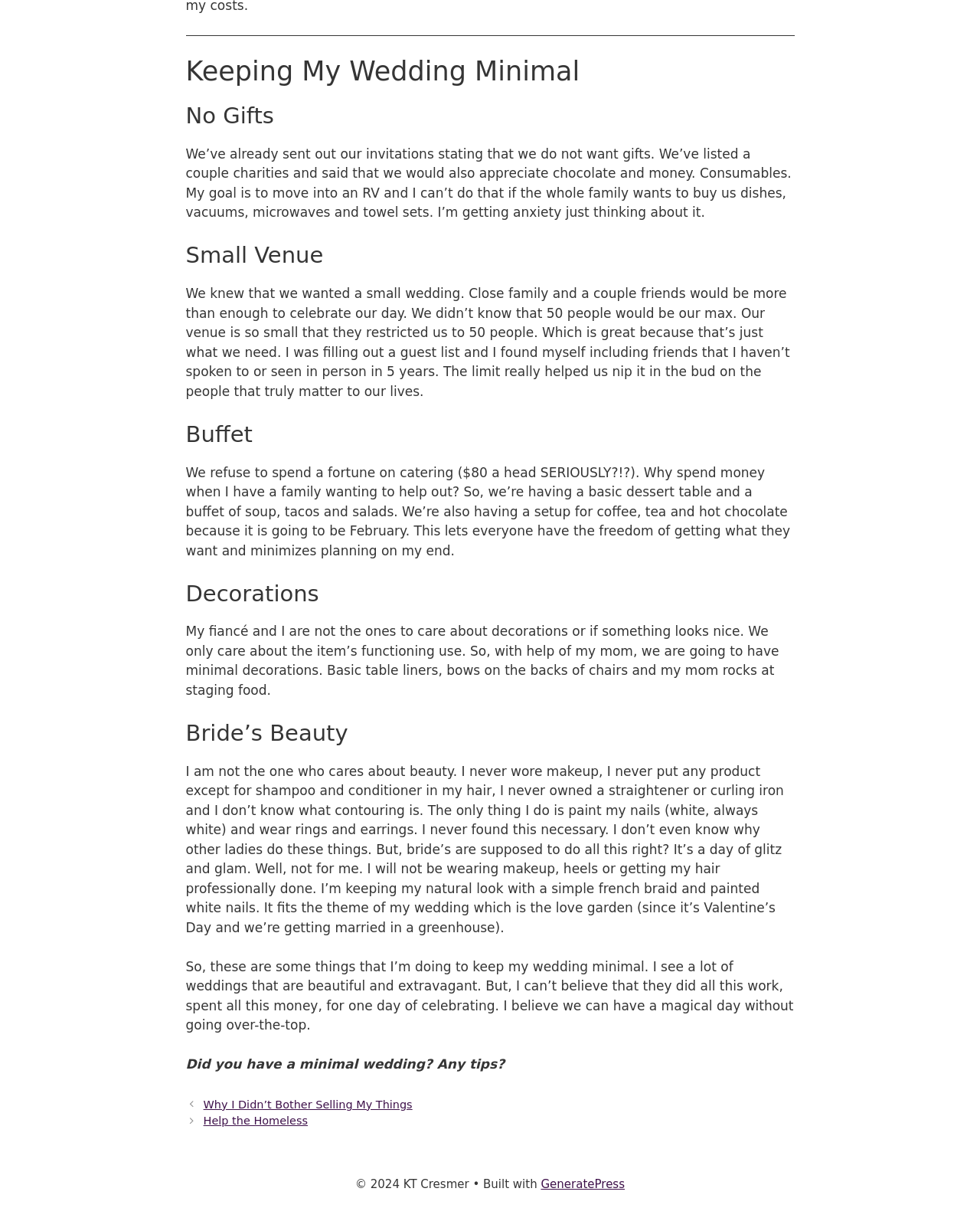Extract the bounding box coordinates of the UI element described: "Basic facts about Ethiopia". Provide the coordinates in the format [left, top, right, bottom] with values ranging from 0 to 1.

None